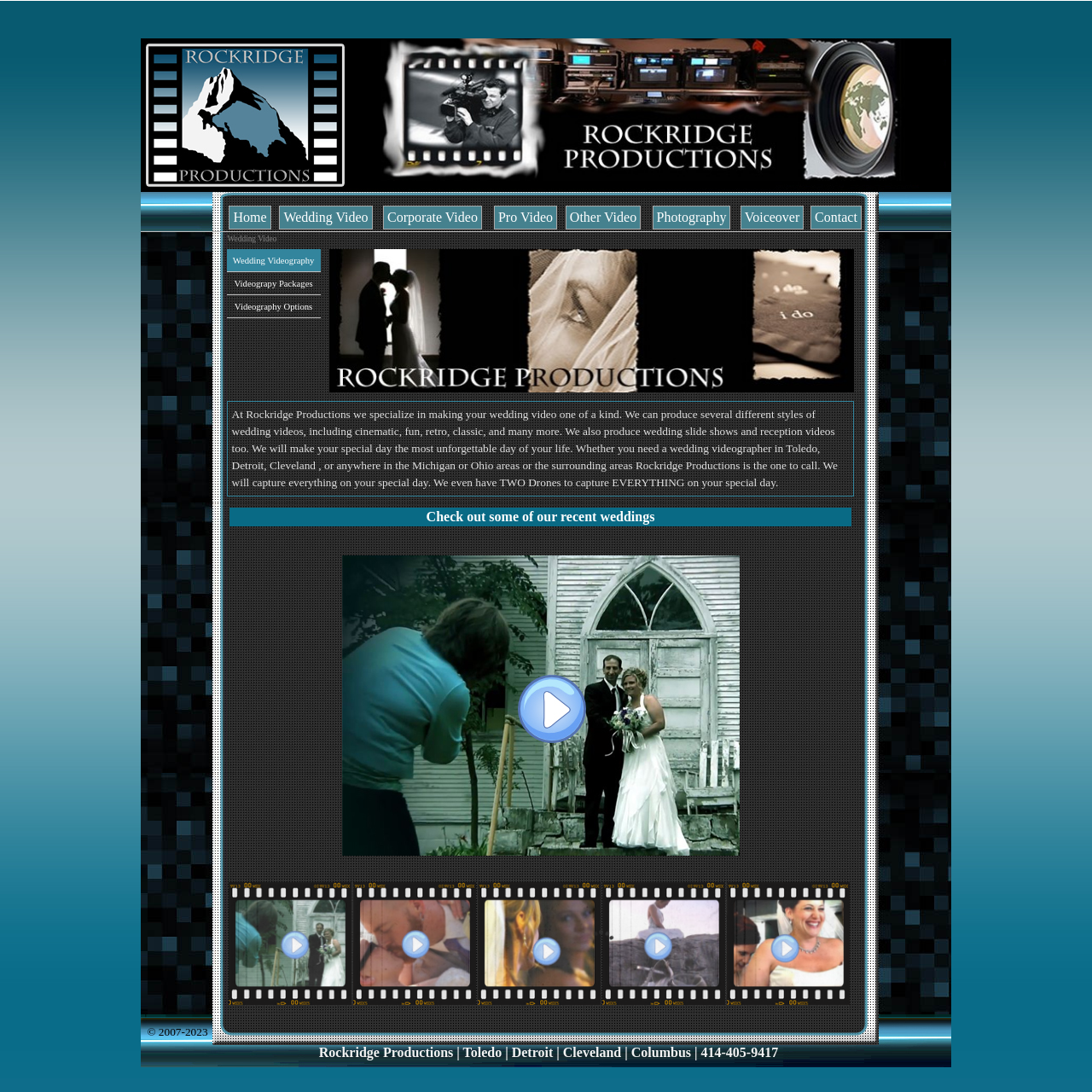Find the bounding box coordinates of the element to click in order to complete this instruction: "View 'Wedding Videography' link". The bounding box coordinates must be four float numbers between 0 and 1, denoted as [left, top, right, bottom].

[0.21, 0.228, 0.291, 0.248]